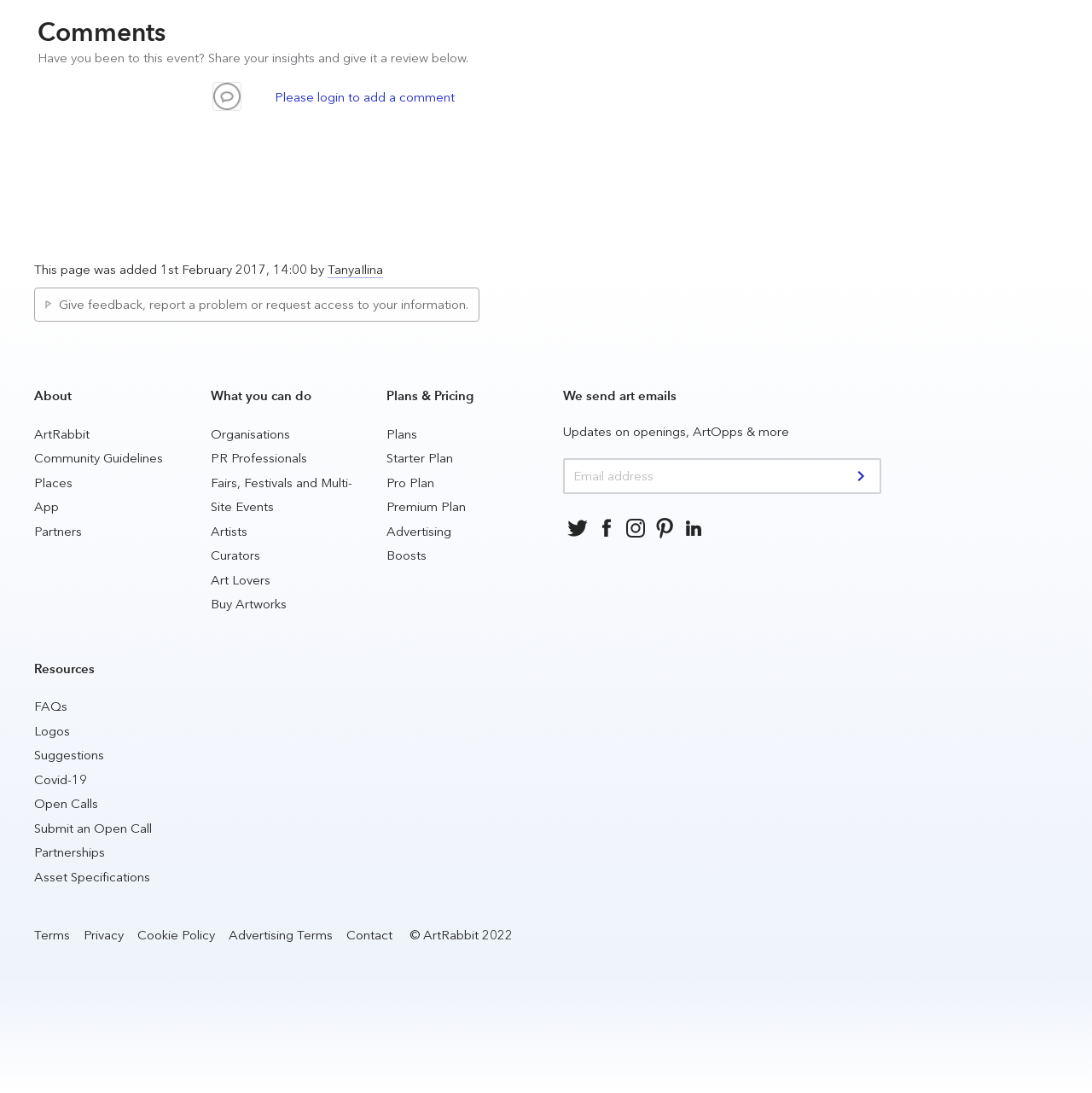What is the copyright year of the website?
Using the details from the image, give an elaborate explanation to answer the question.

The webpage has a static text '© ArtRabbit 2022' at the bottom, indicating that the copyright year of the website is 2022.